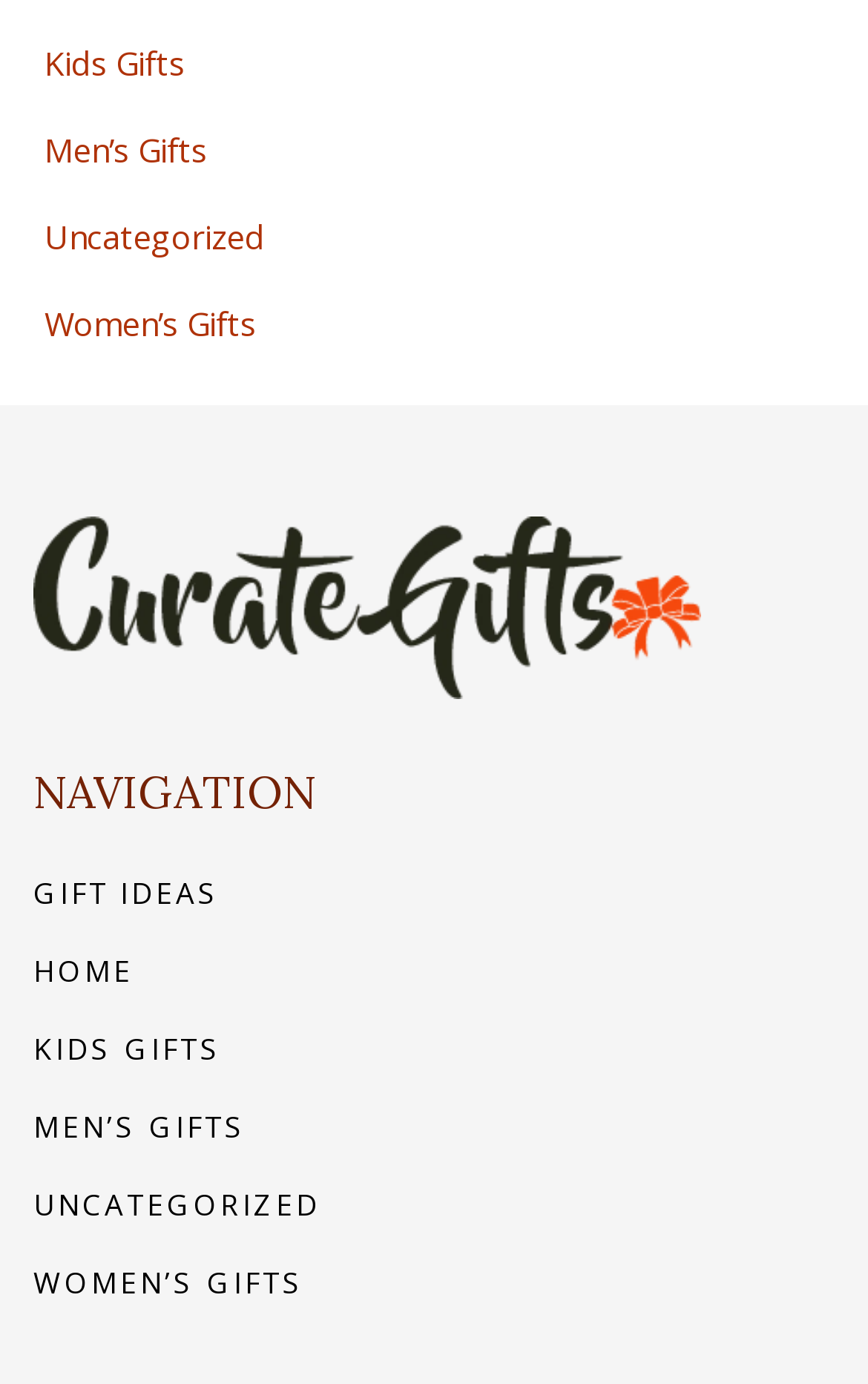Determine the bounding box coordinates for the HTML element mentioned in the following description: "Kids Gifts". The coordinates should be a list of four floats ranging from 0 to 1, represented as [left, top, right, bottom].

[0.051, 0.028, 0.213, 0.06]